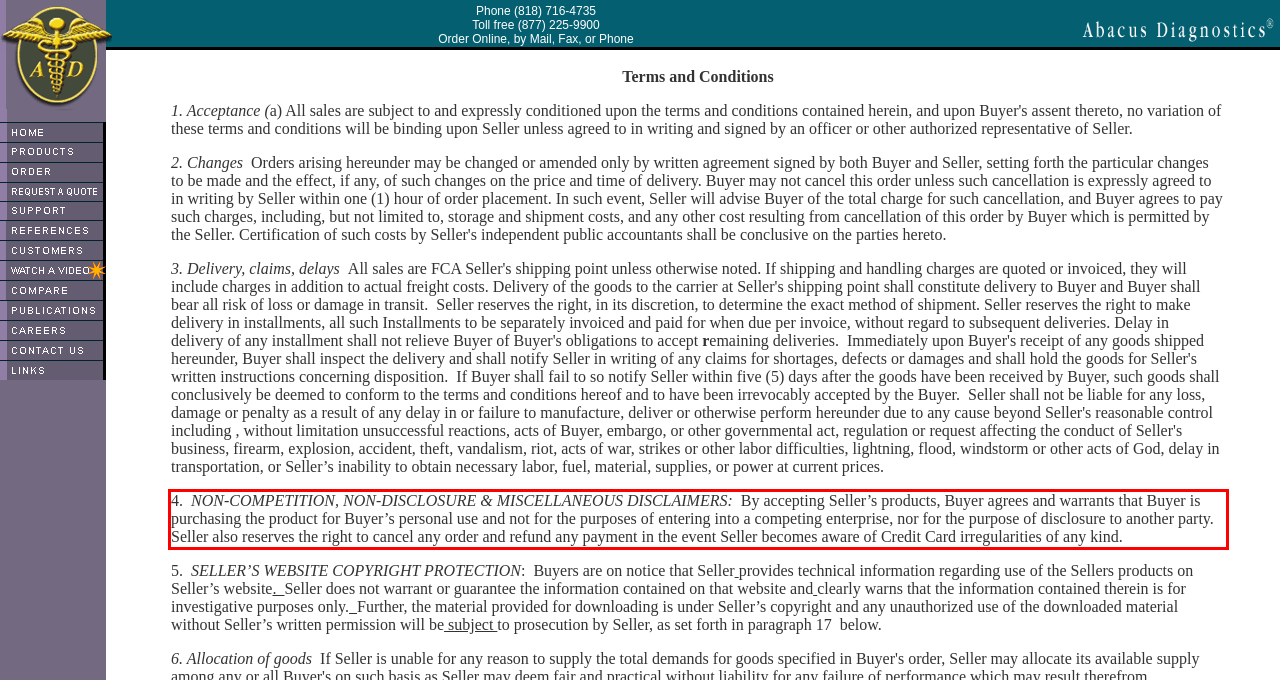In the screenshot of the webpage, find the red bounding box and perform OCR to obtain the text content restricted within this red bounding box.

4. NON-COMPETITION, NON-DISCLOSURE & MISCELLANEOUS DISCLAIMERS: By accepting Seller’s products, Buyer agrees and warrants that Buyer is purchasing the product for Buyer’s personal use and not for the purposes of entering into a competing enterprise, nor for the purpose of disclosure to another party. Seller also reserves the right to cancel any order and refund any payment in the event Seller becomes aware of Credit Card irregularities of any kind.